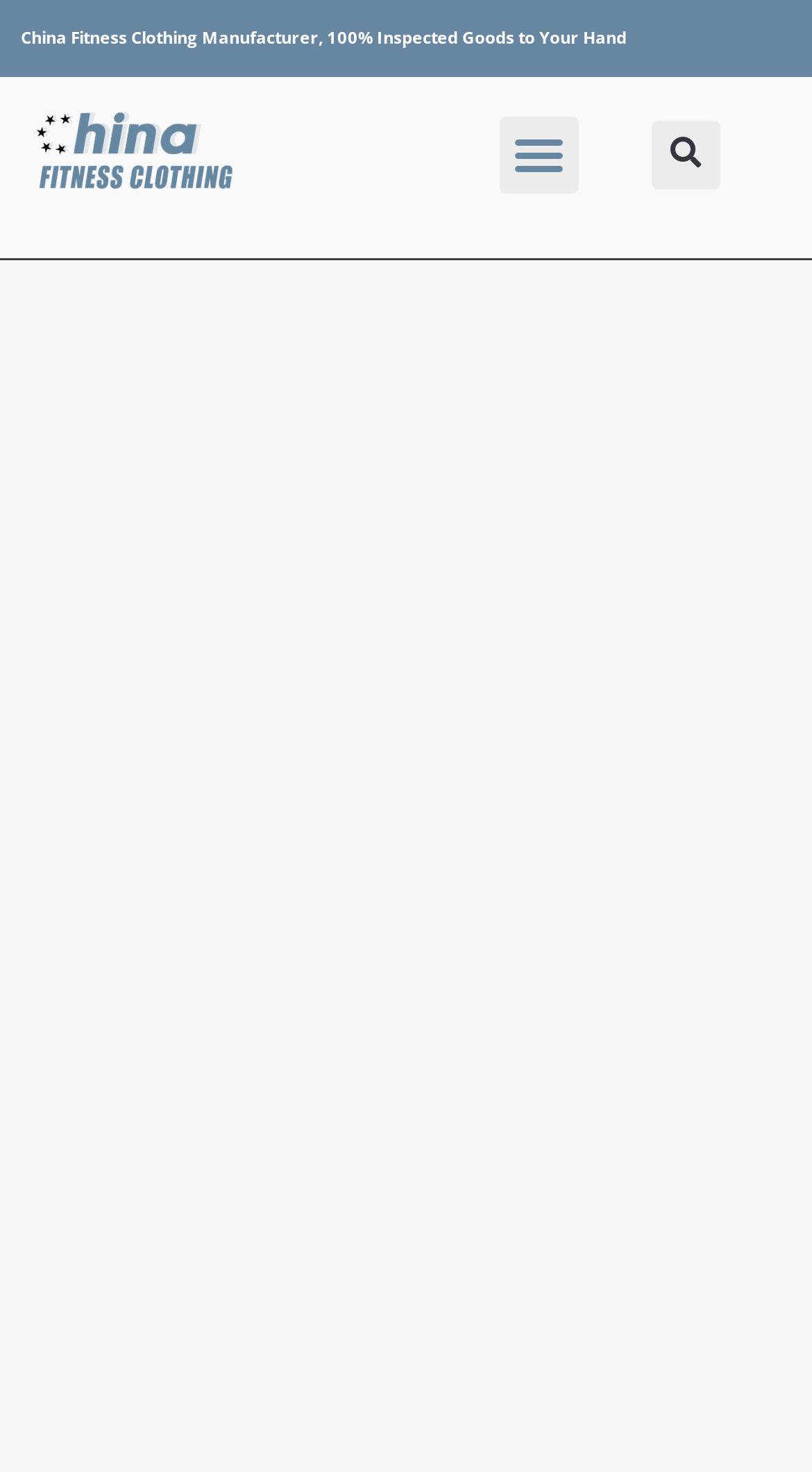What is the text on the link below the product image?
Please provide a detailed and comprehensive answer to the question.

The text on the link below the product image can be found by examining the OCR text of the link element, which has a bounding box of [0.05, 0.521, 0.95, 0.547].